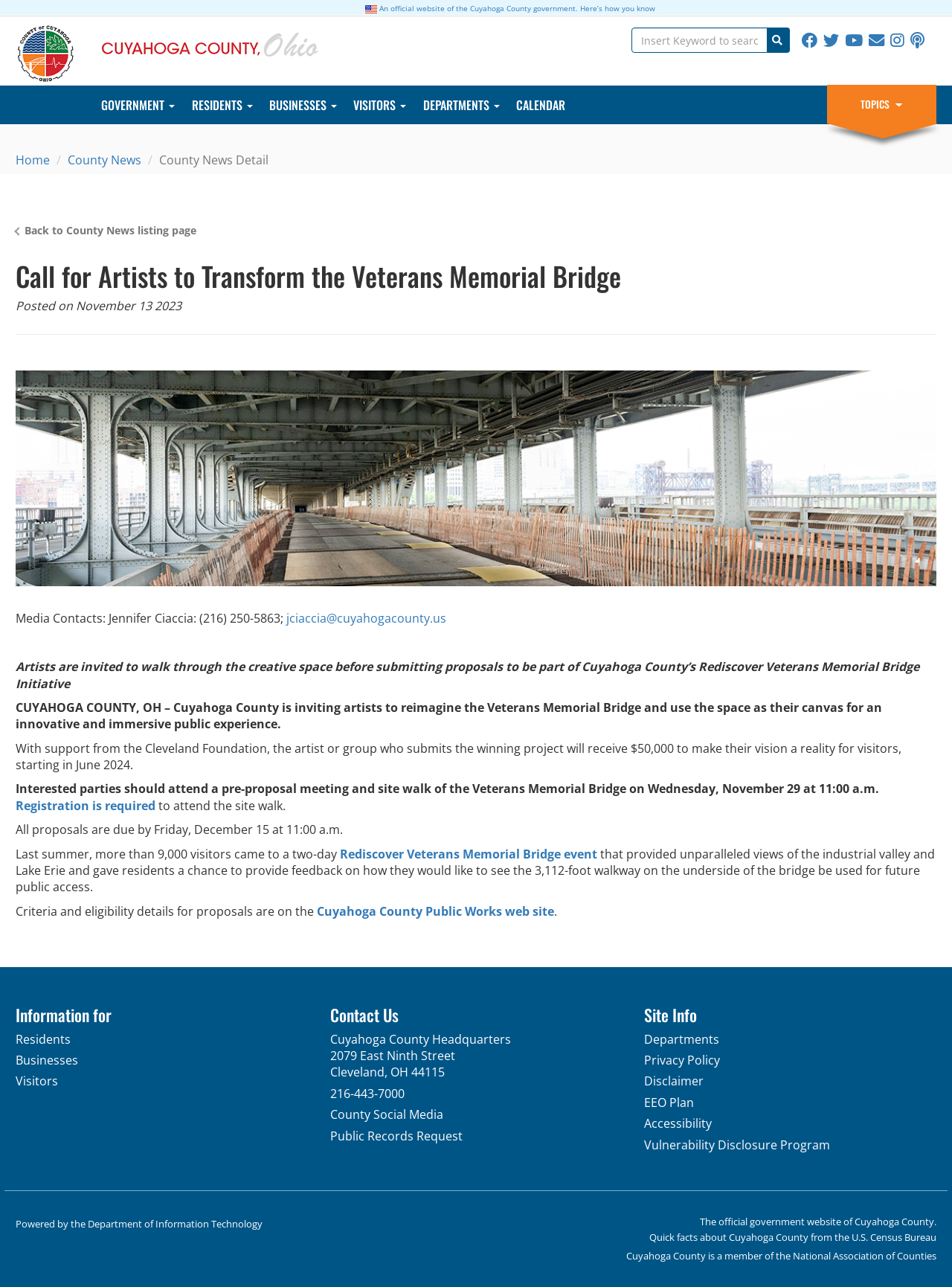Determine the bounding box for the HTML element described here: "alt="Cuyahoga County. Ohio"". The coordinates should be given as [left, top, right, bottom] with each number being a float between 0 and 1.

[0.104, 0.027, 0.338, 0.04]